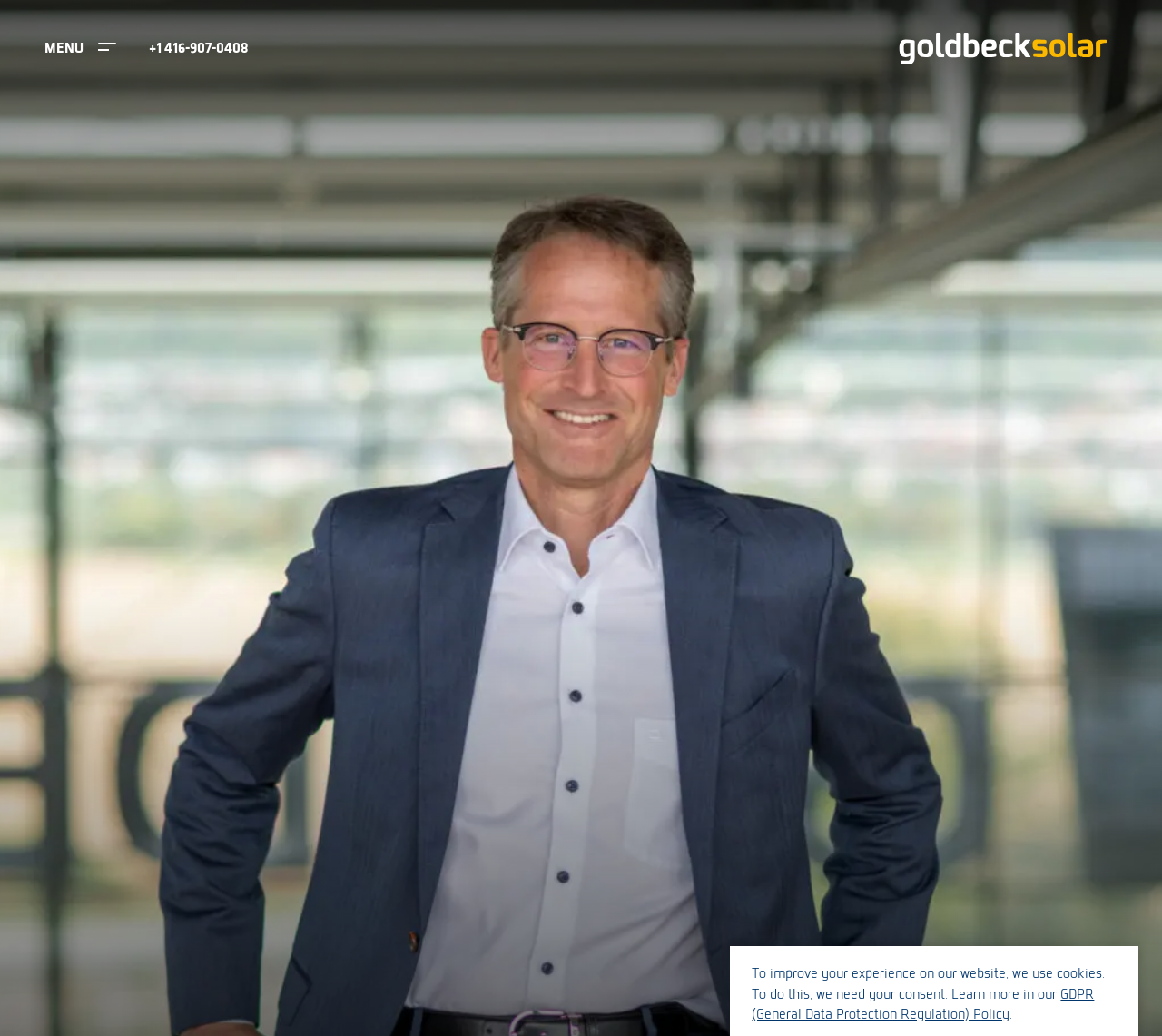What is the topic of the webpage?
Based on the screenshot, provide your answer in one word or phrase.

Solar Industry